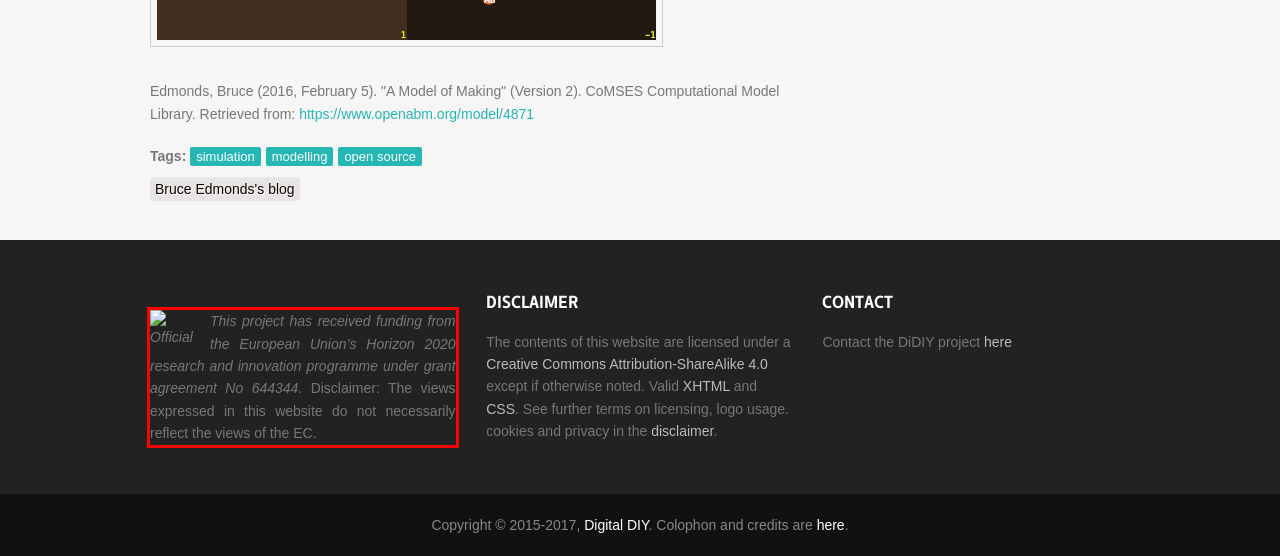You have a screenshot of a webpage with a UI element highlighted by a red bounding box. Use OCR to obtain the text within this highlighted area.

This project has received funding from the European Union’s Horizon 2020 research and innovation programme under grant agreement No 644344. Disclaimer: The views expressed in this website do not necessarily reflect the views of the EC.